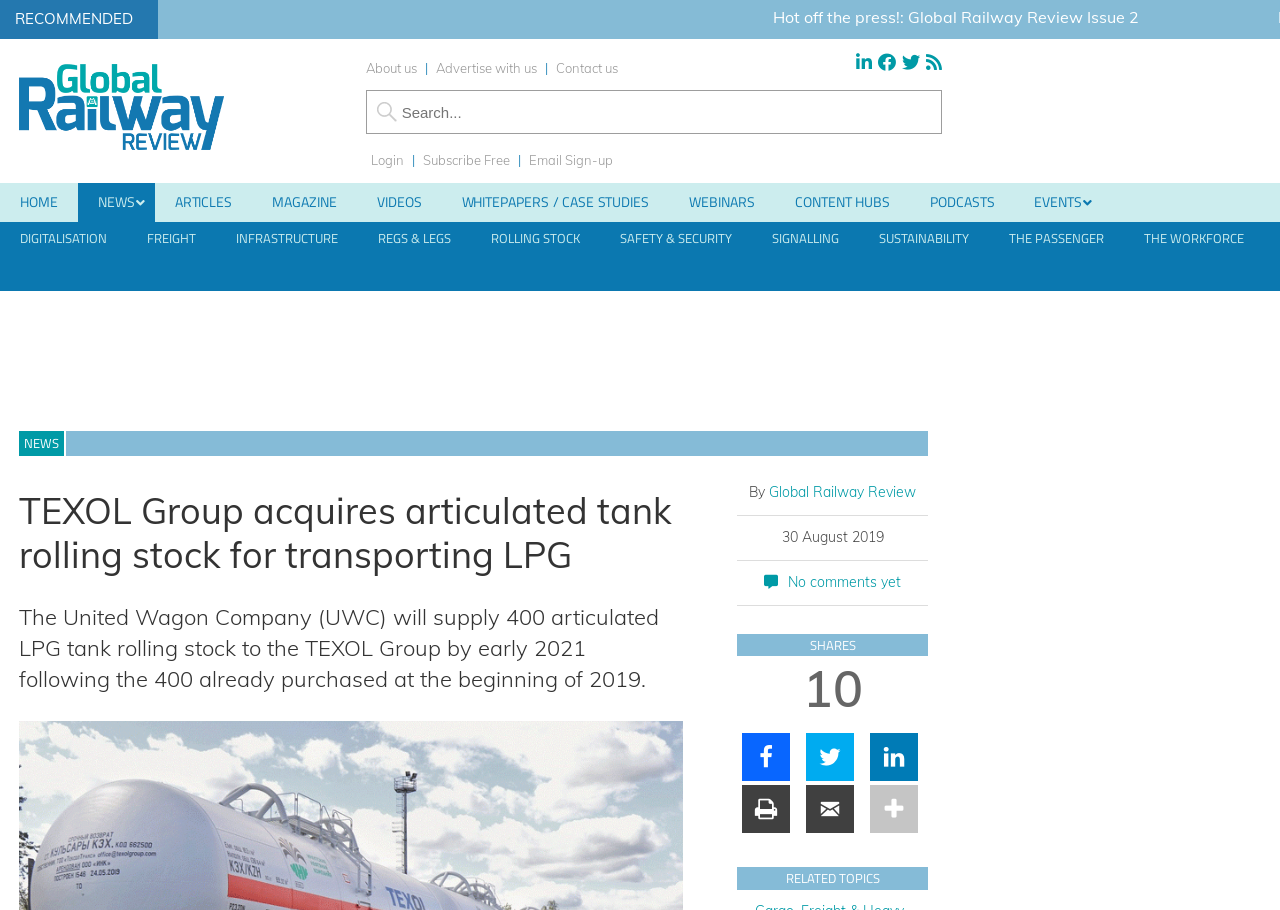Determine the bounding box coordinates of the clickable area required to perform the following instruction: "Search for something". The coordinates should be represented as four float numbers between 0 and 1: [left, top, right, bottom].

[0.286, 0.099, 0.736, 0.148]